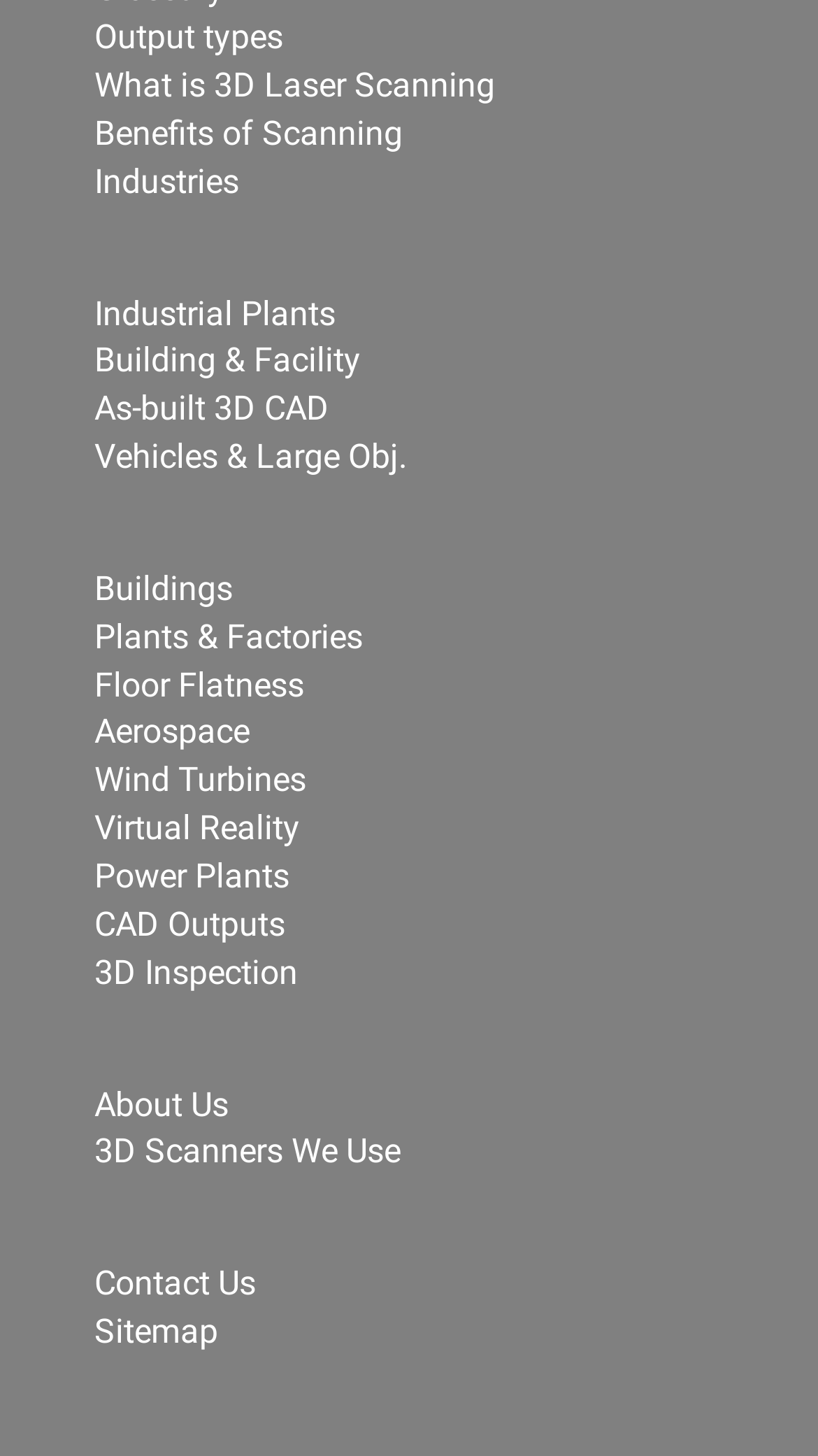Determine the coordinates of the bounding box that should be clicked to complete the instruction: "Learn about 3D Laser Scanning". The coordinates should be represented by four float numbers between 0 and 1: [left, top, right, bottom].

[0.115, 0.045, 0.605, 0.072]